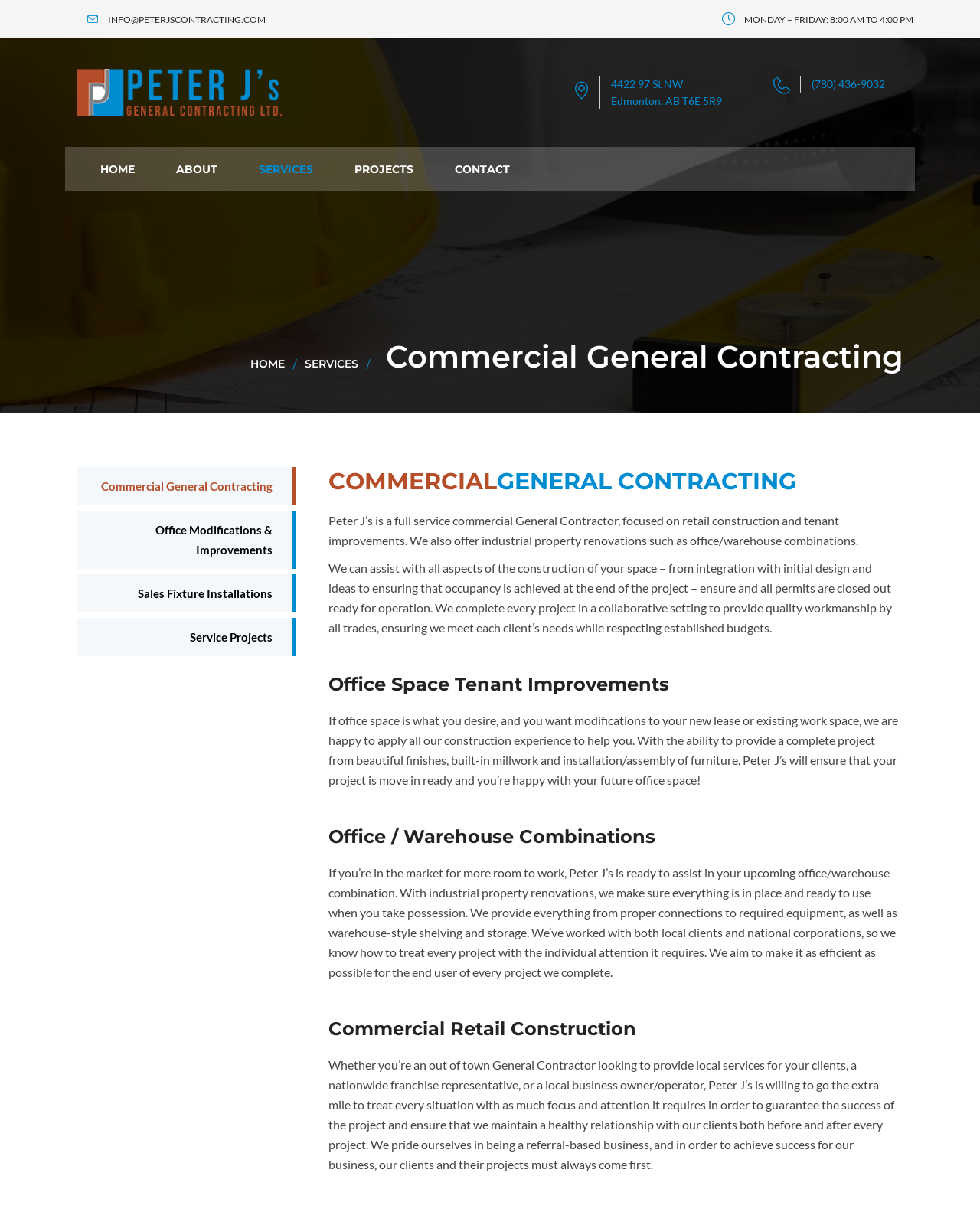Based on the element description: "Projects", identify the bounding box coordinates for this UI element. The coordinates must be four float numbers between 0 and 1, listed as [left, top, right, bottom].

[0.342, 0.126, 0.441, 0.15]